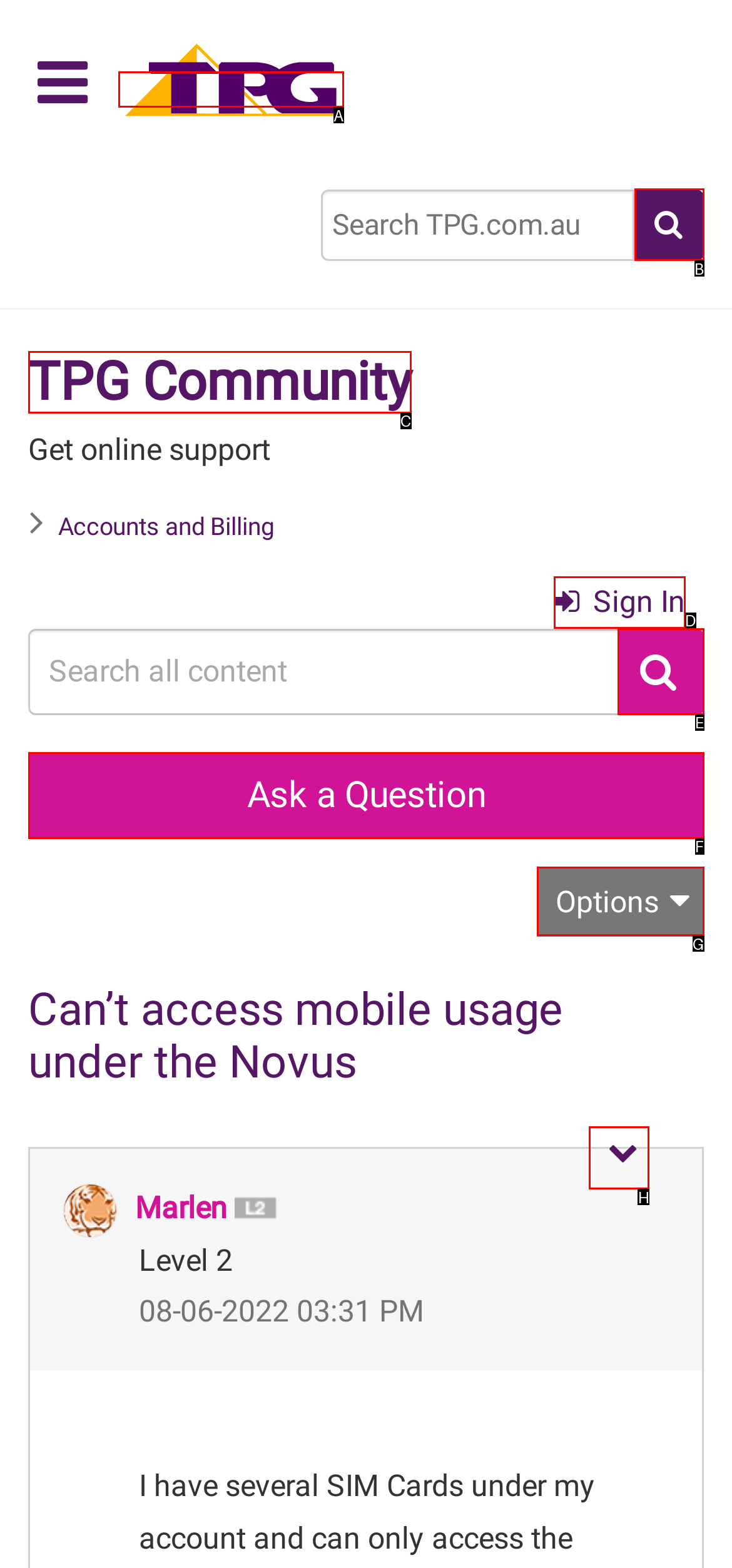Identify the UI element that corresponds to this description: Search
Respond with the letter of the correct option.

B